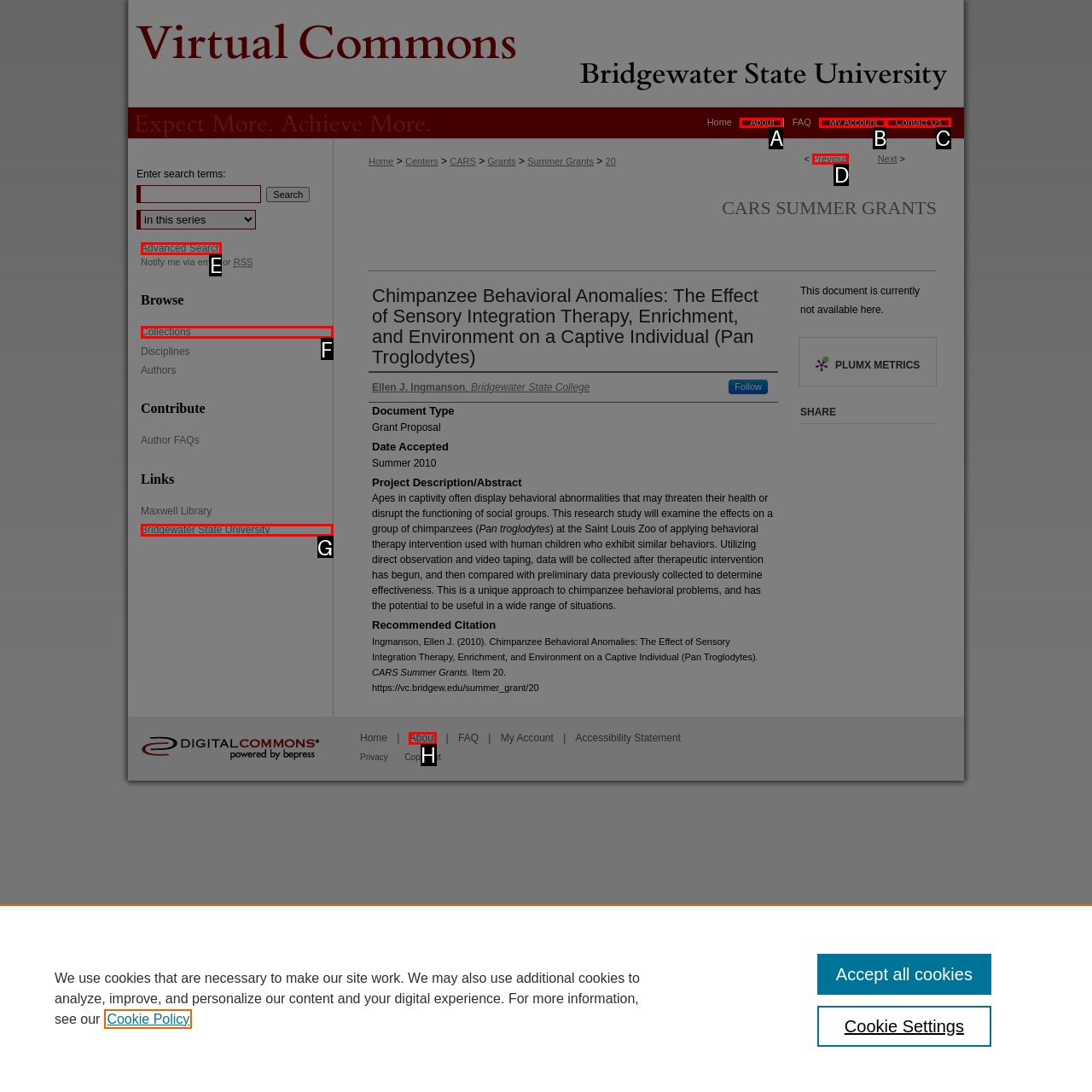Identify the letter of the option to click in order to Click the 'Previous' link. Answer with the letter directly.

D